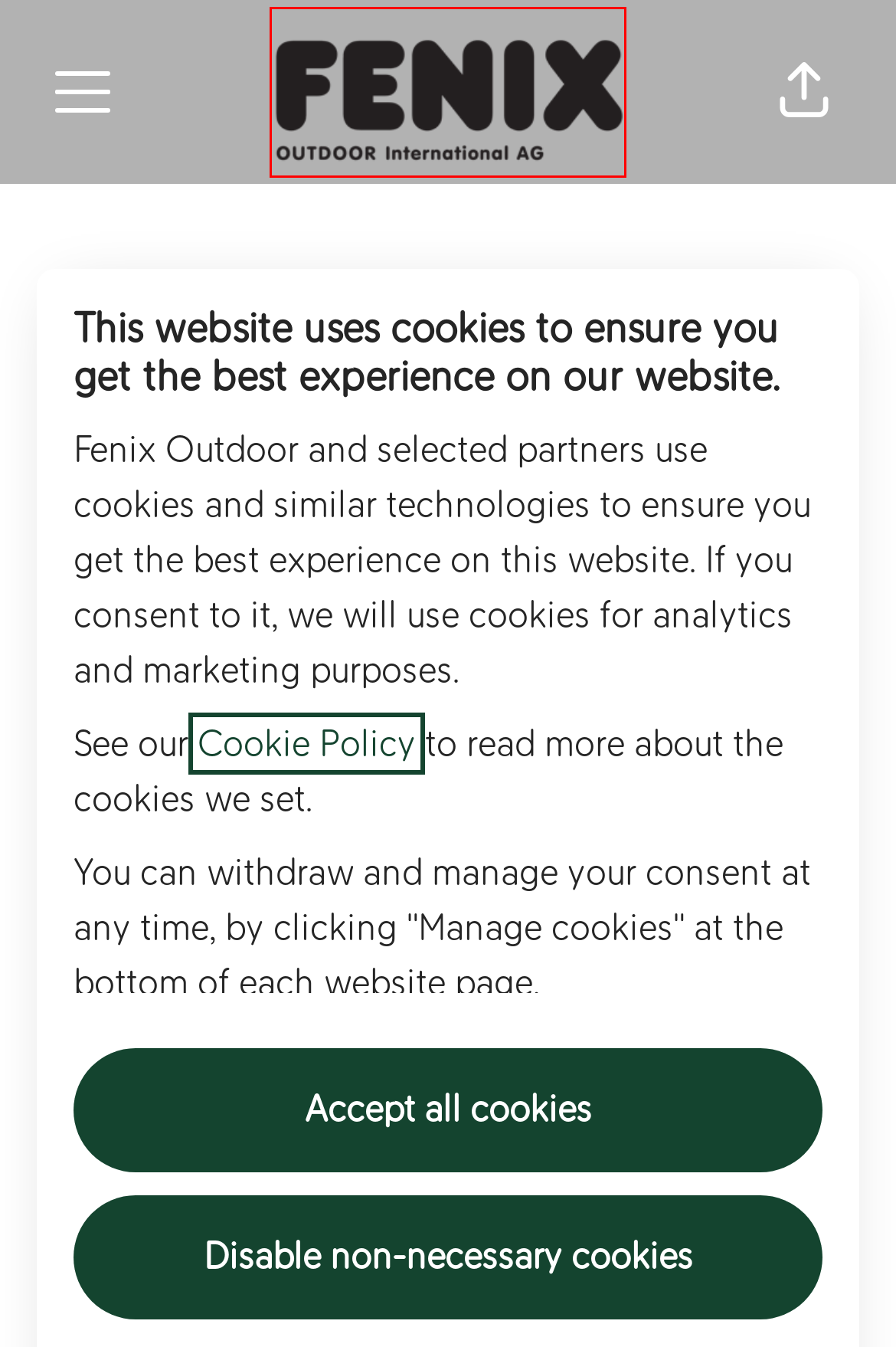You have a screenshot of a webpage with a red rectangle bounding box around a UI element. Choose the best description that matches the new page after clicking the element within the bounding box. The candidate descriptions are:
A. The Nature of Belonging - Fenix Outdoor
B. Teamtailor ™ - Next Generation ATS & Employer Branding
C. Start your Hike with Hanwag - Hanwag
D. People - Fenix Outdoor
E. Meet our Team - Fenix Outdoor
F. Corporate Social Responsibility - Fenix Outdoor
G. Start a Trek with a Global Outdoor Company - Fenix Outdoor
H. Cookie Policy - Fenix Outdoor

G